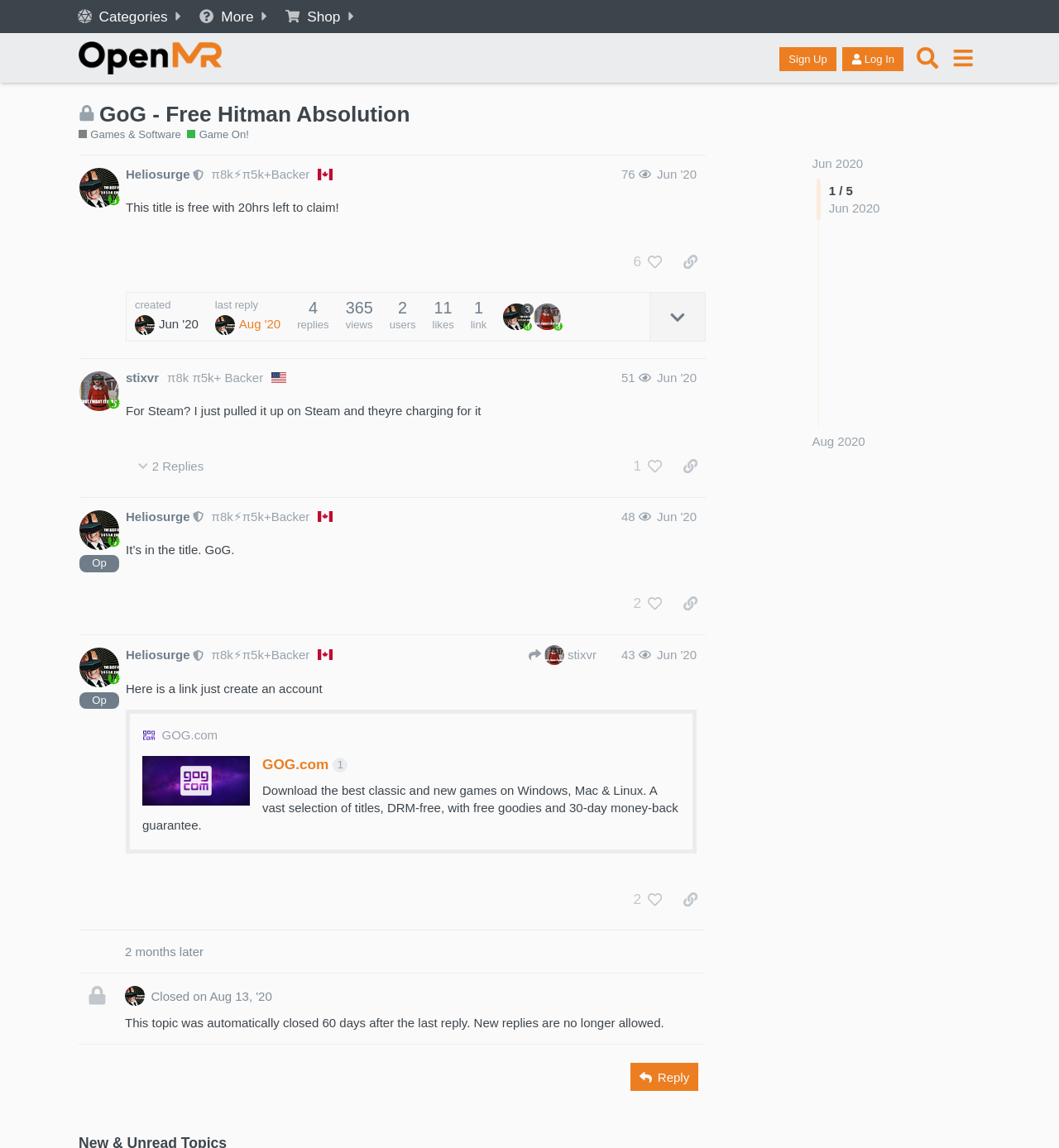From the webpage screenshot, predict the bounding box of the UI element that matches this description: "GOG.com".

[0.153, 0.633, 0.205, 0.648]